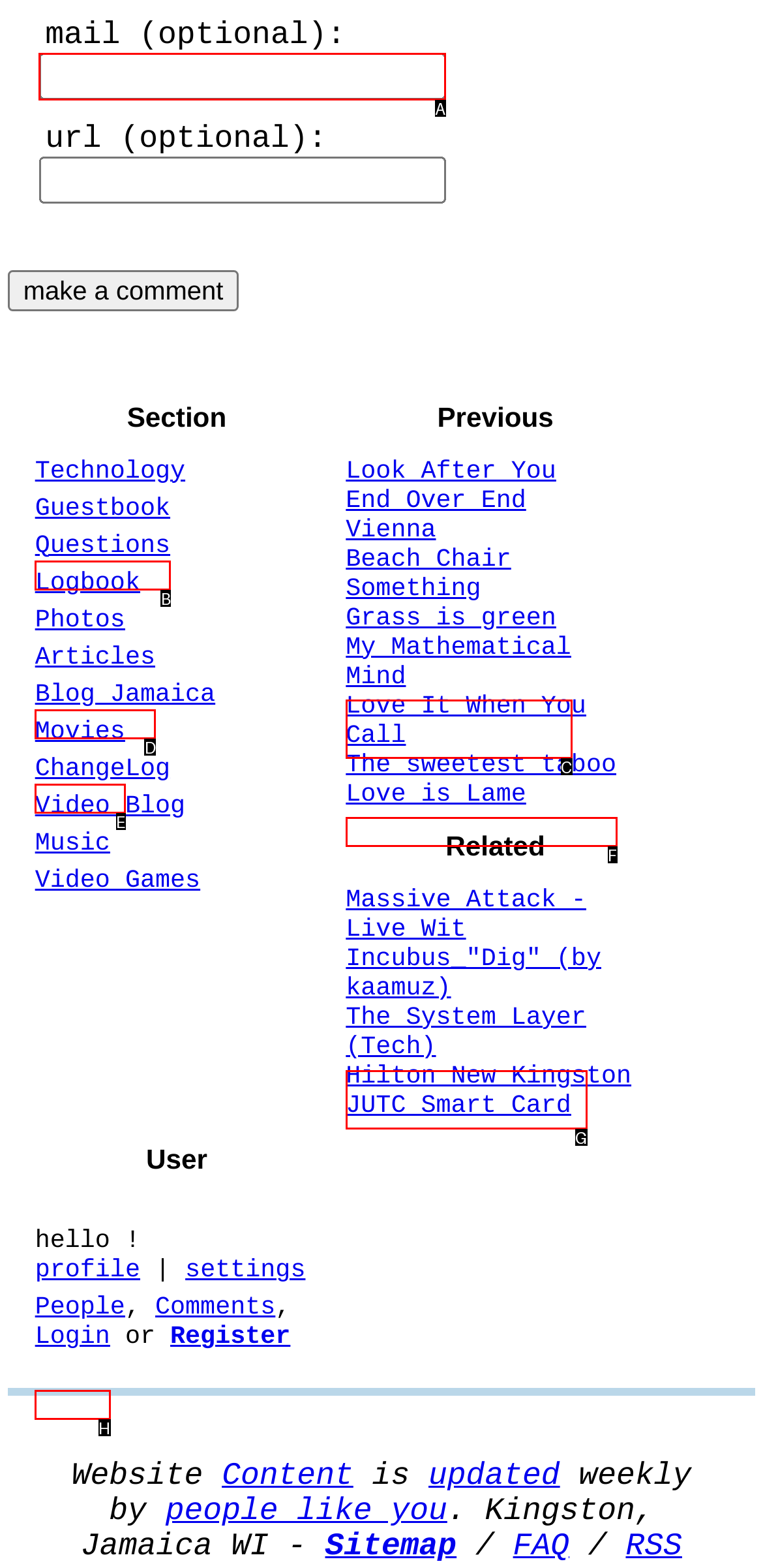Specify the letter of the UI element that should be clicked to achieve the following: enter email address
Provide the corresponding letter from the choices given.

A